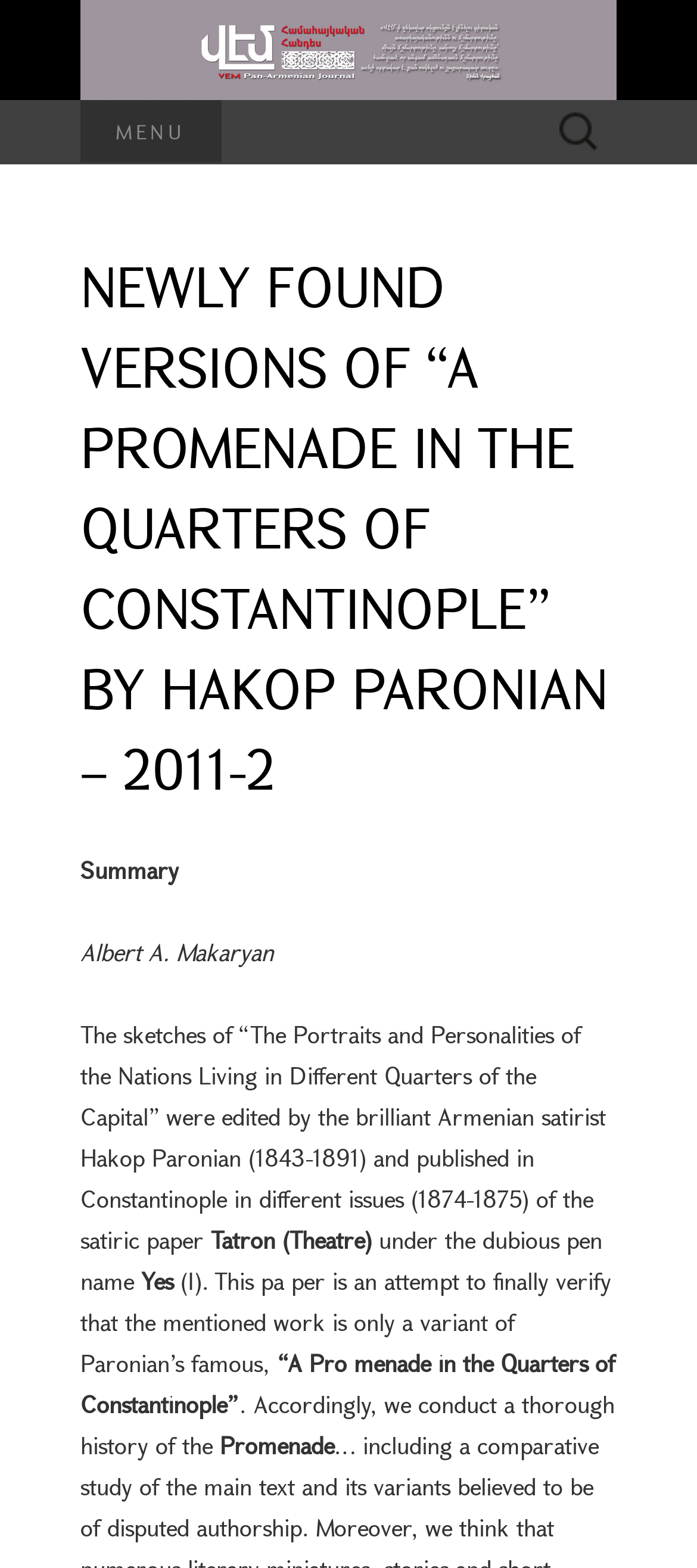What is the topic of the paper discussed on the webpage?
By examining the image, provide a one-word or phrase answer.

A Promenade in the Quarters of Constantinople